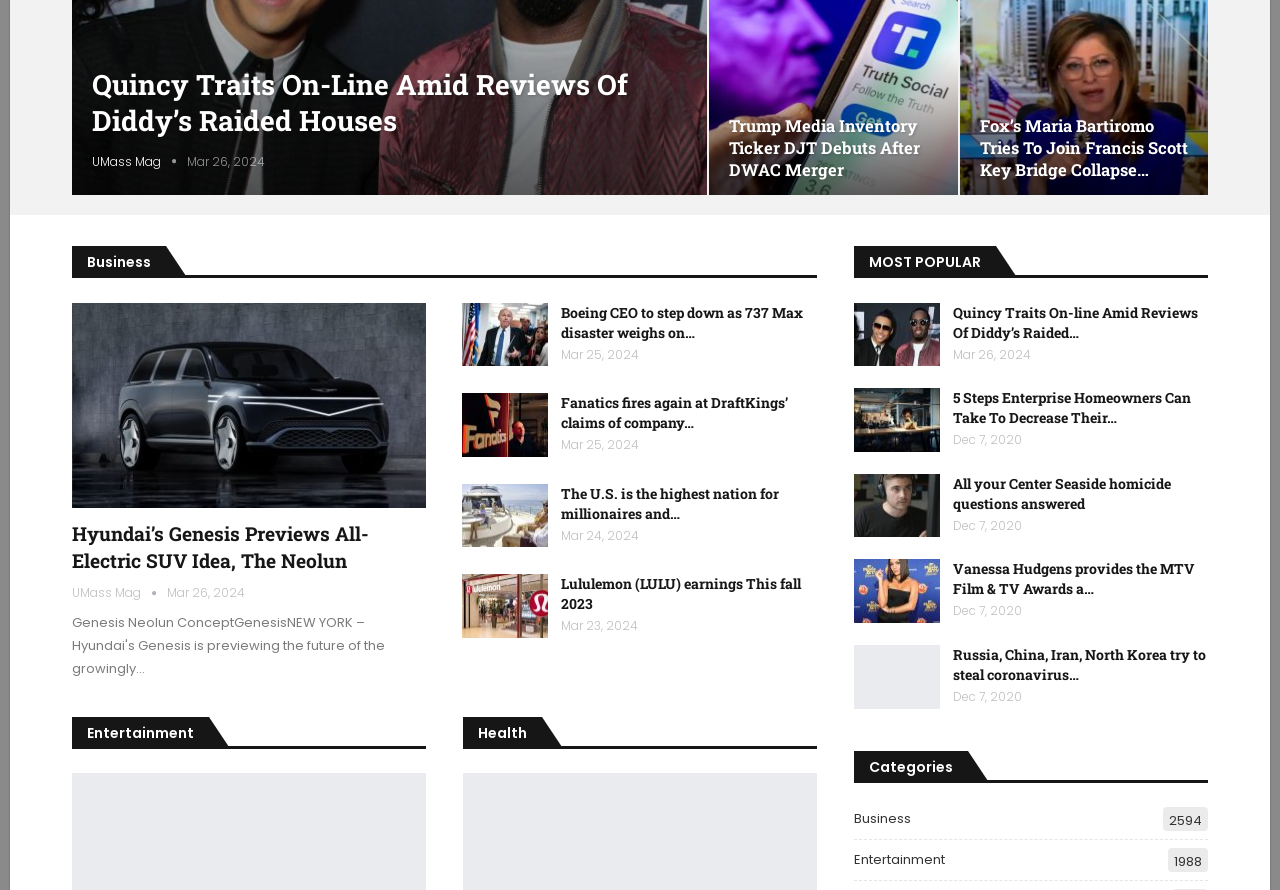Identify the bounding box for the described UI element: "Entertainment1988".

[0.667, 0.955, 0.738, 0.976]